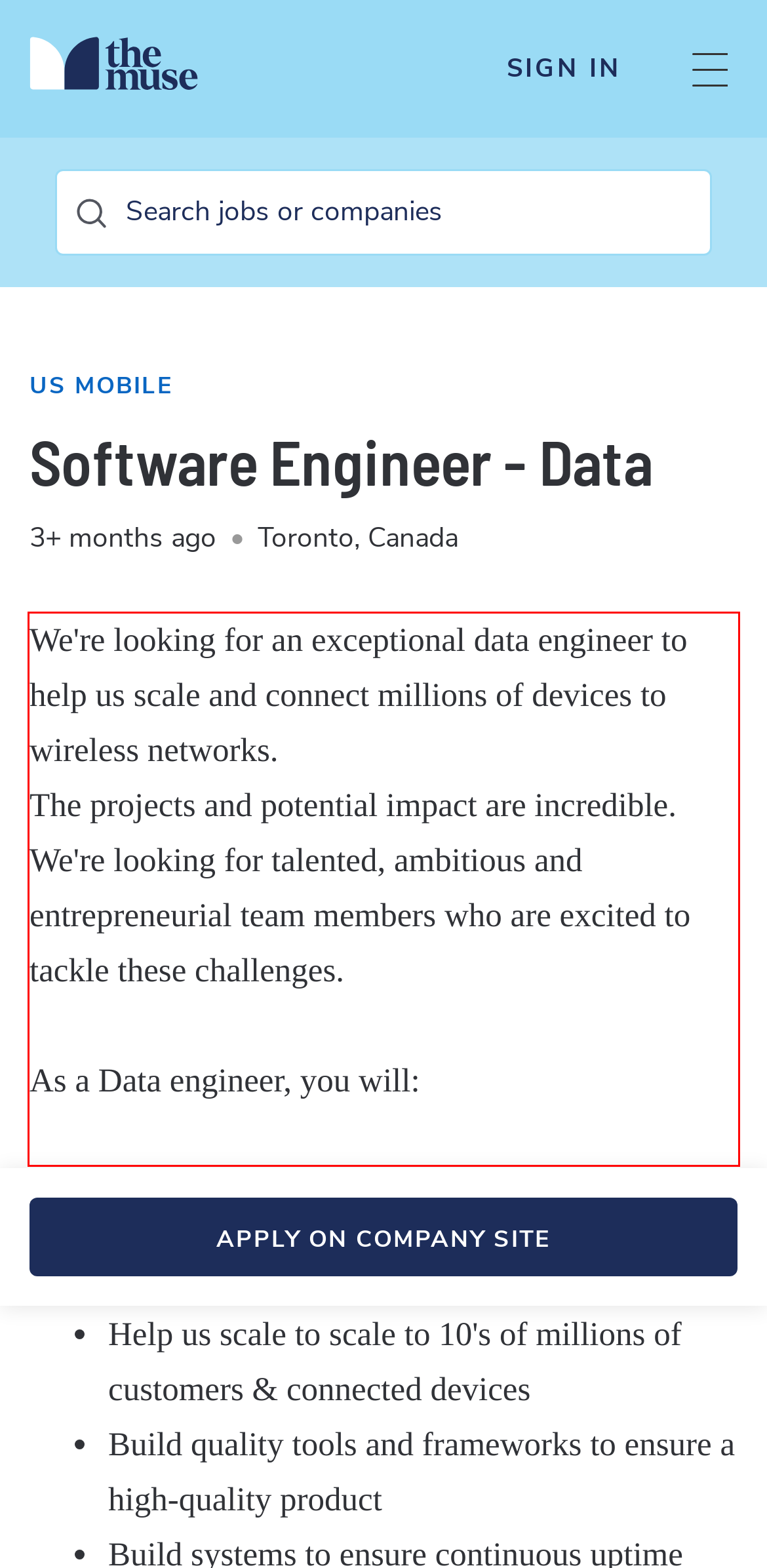Identify the text inside the red bounding box on the provided webpage screenshot by performing OCR.

We're looking for an exceptional data engineer to help us scale and connect millions of devices to wireless networks. The projects and potential impact are incredible. We're looking for talented, ambitious and entrepreneurial team members who are excited to tackle these challenges. As a Data engineer, you will: